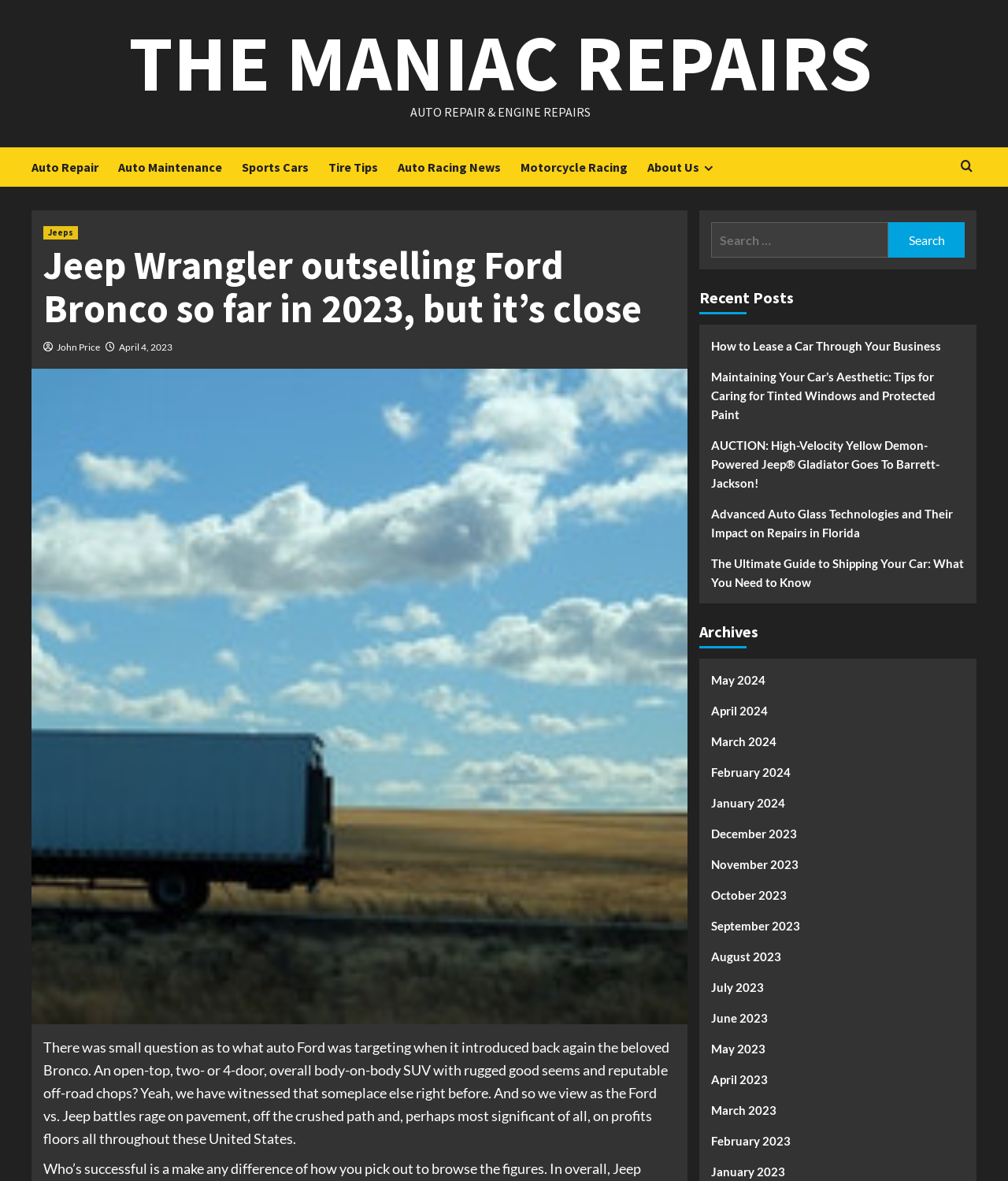Identify the bounding box of the HTML element described here: "title="Search"". Provide the coordinates as four float numbers between 0 and 1: [left, top, right, bottom].

[0.949, 0.129, 0.969, 0.153]